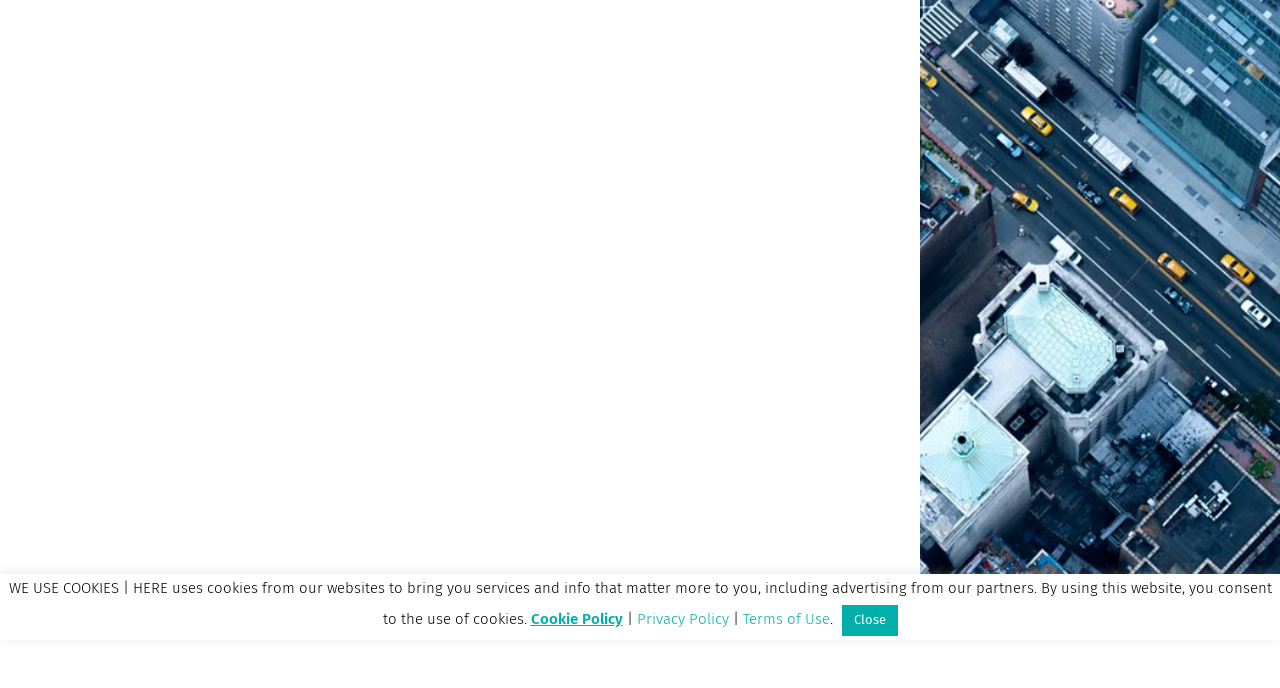Locate the bounding box of the UI element described by: "TOP - French Lessons Bargoed" in the given webpage screenshot.

None